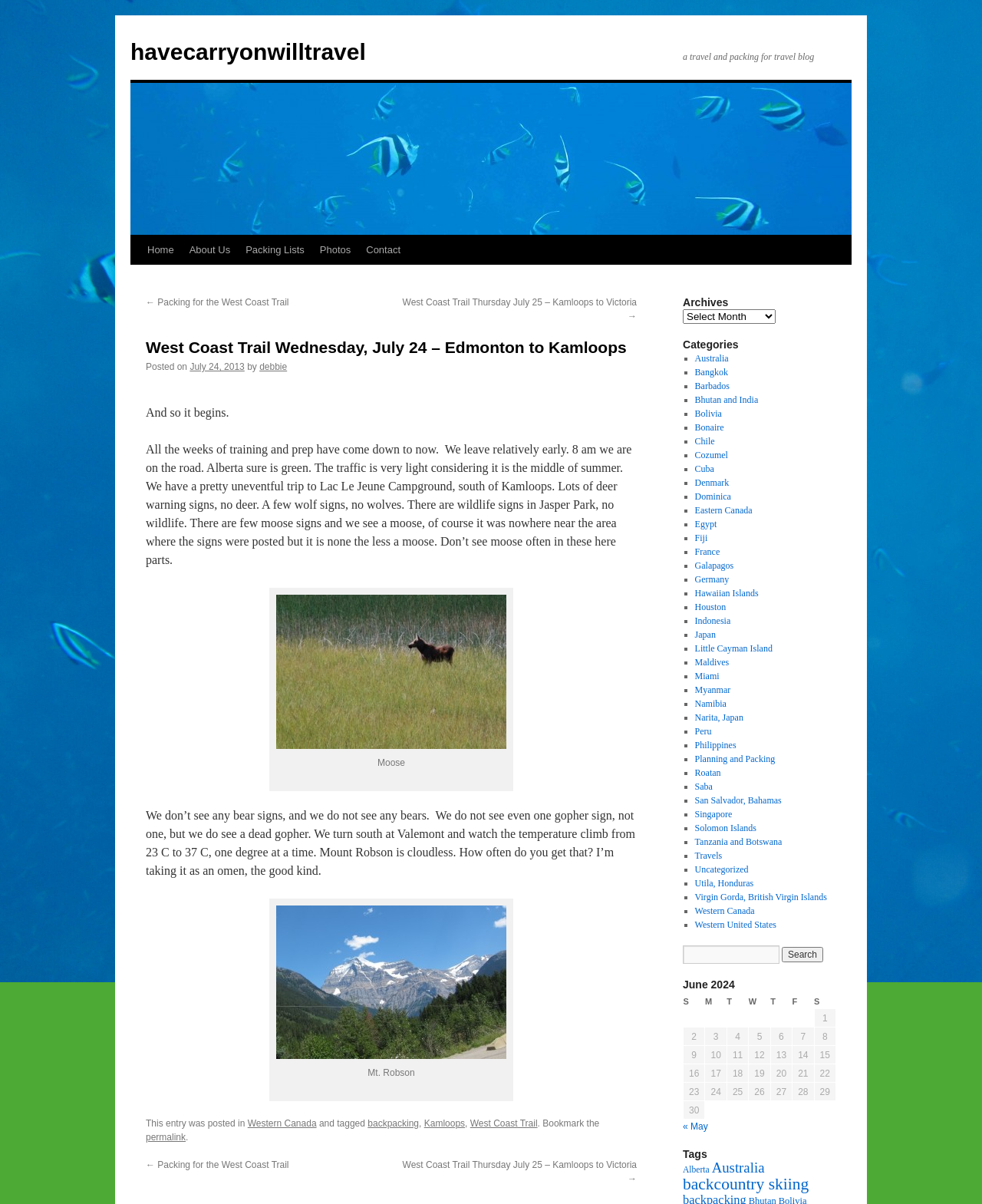Determine the bounding box coordinates for the clickable element to execute this instruction: "Search for something". Provide the coordinates as four float numbers between 0 and 1, i.e., [left, top, right, bottom].

None